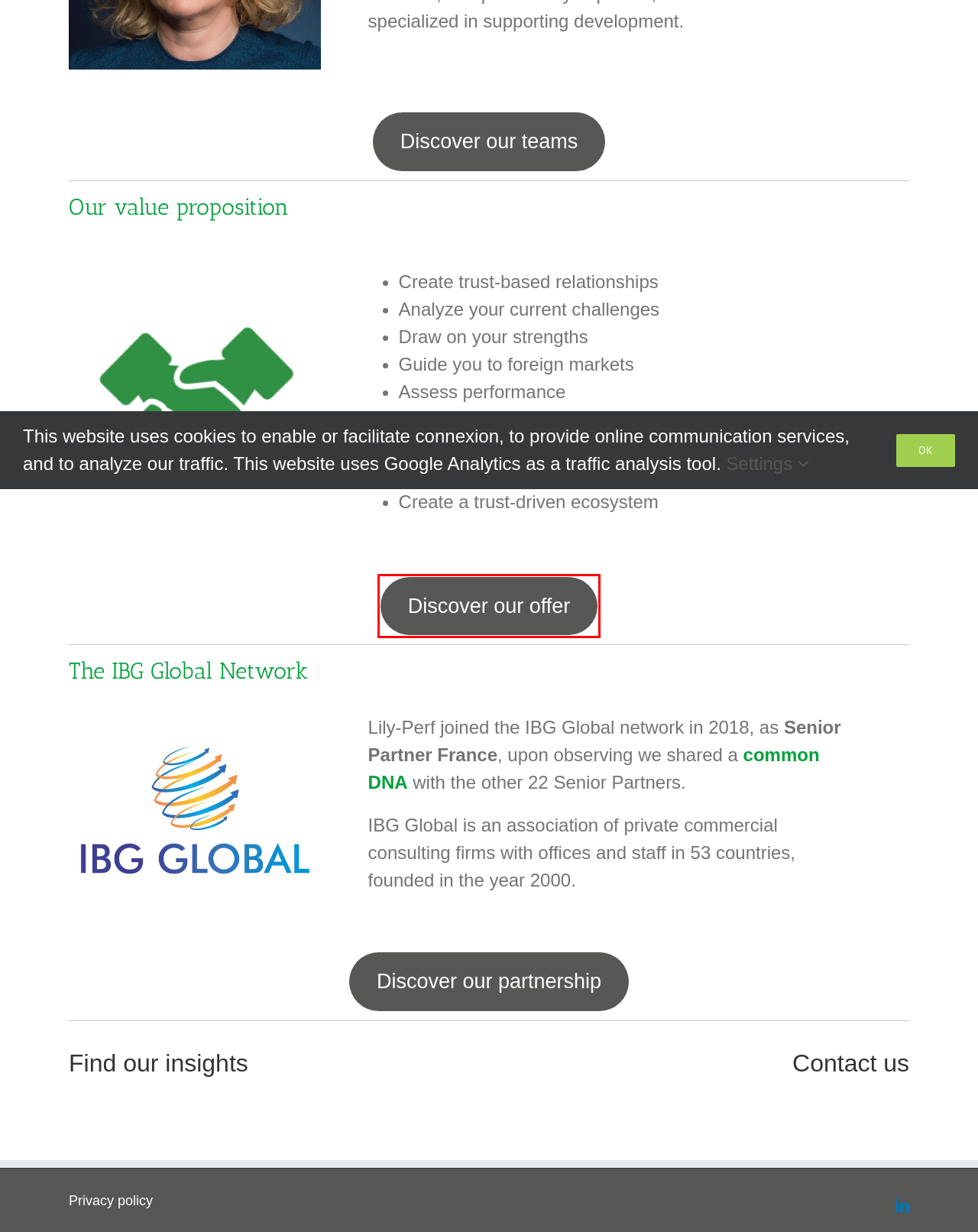A screenshot of a webpage is given, featuring a red bounding box around a UI element. Please choose the webpage description that best aligns with the new webpage after clicking the element in the bounding box. These are the descriptions:
A. Insights EN – Lily-Perf
B. Lily-Perf – Energiser vos savoir-faire
C. The IBG Global Network – Lily-Perf
D. Your development goals – Lily-Perf
E. Privacy Policy | Politique de confidentialité – Lily-Perf
F. Contact EN – Lily-Perf
G. Our purpose – Lily-Perf
H. Our offer – Lily-Perf

H